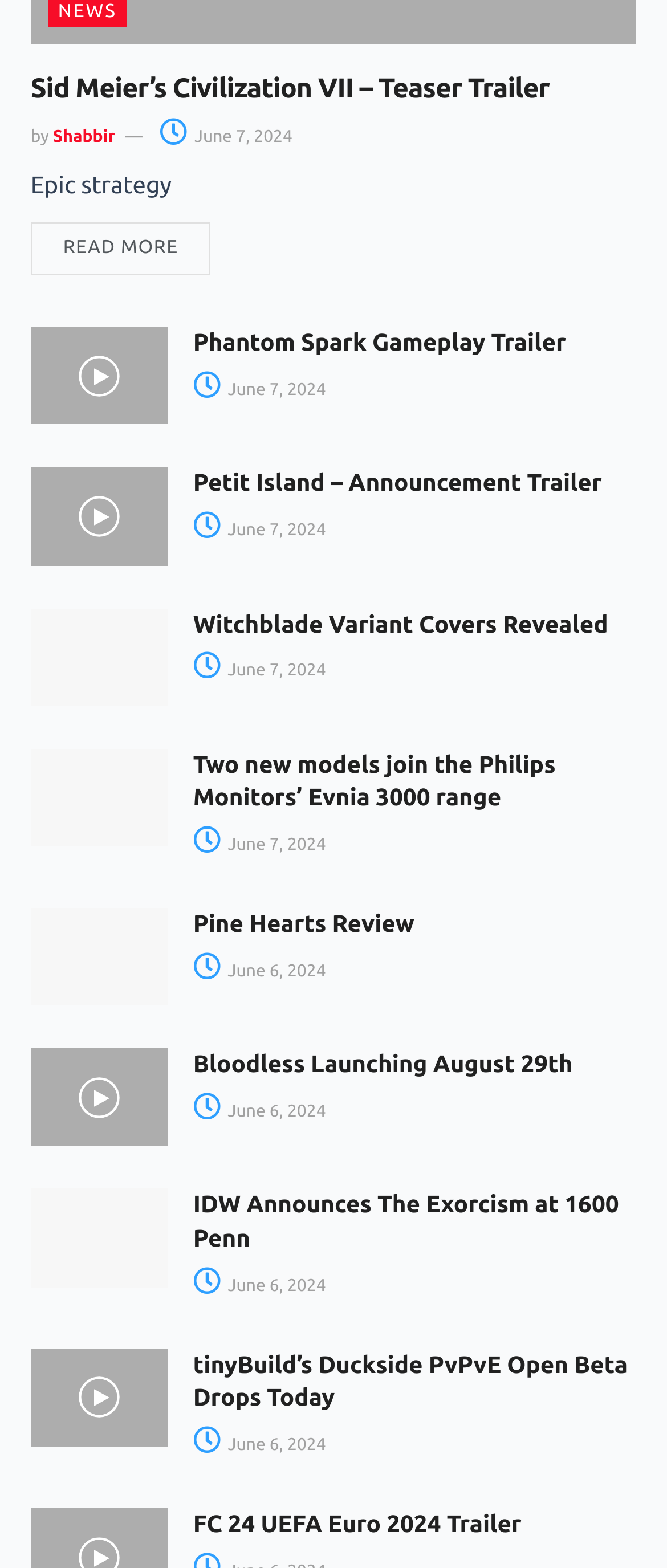Give a one-word or short phrase answer to this question: 
What is the name of the game in the last article?

Duckside